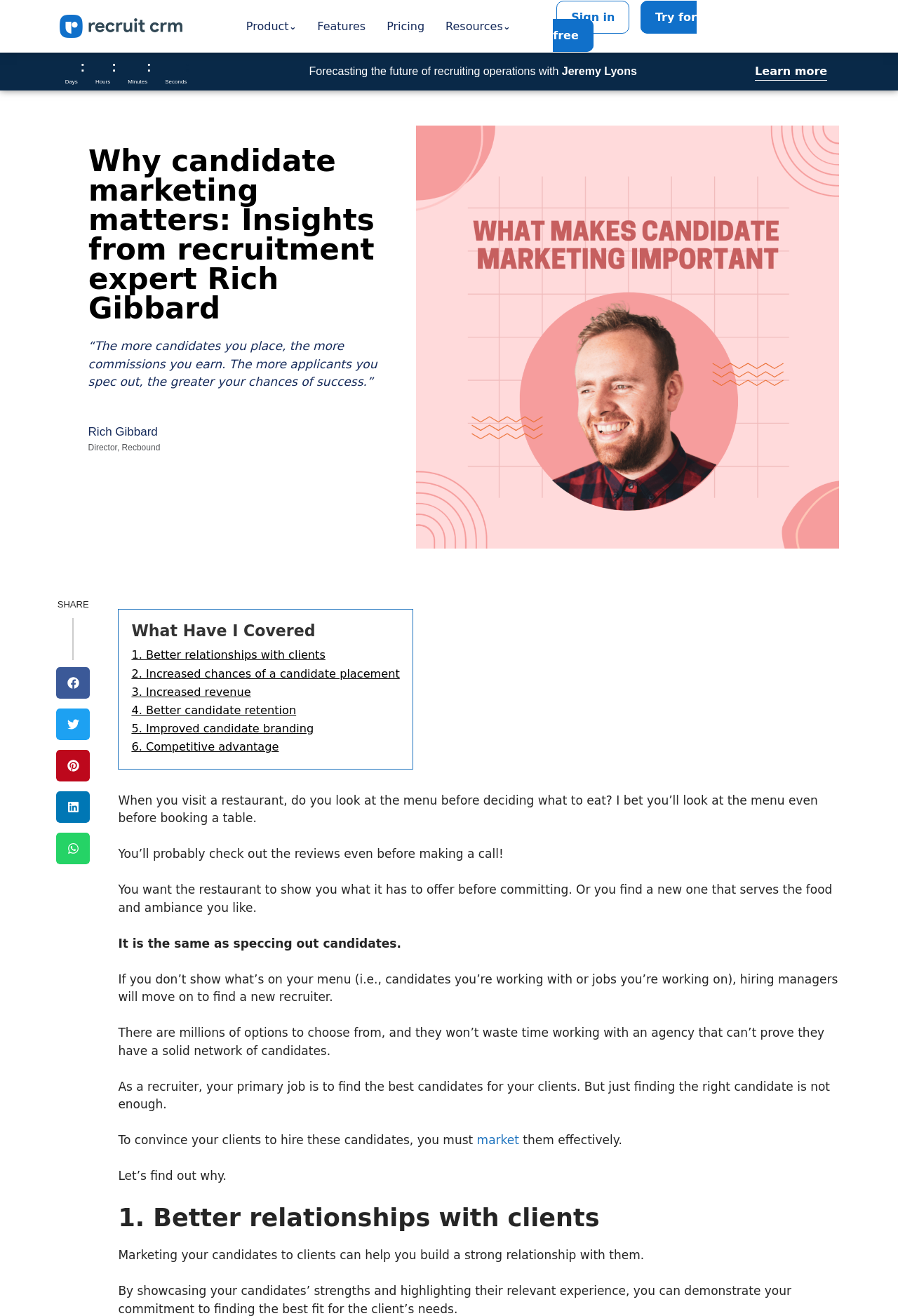Locate the bounding box coordinates of the element that needs to be clicked to carry out the instruction: "Learn more about forecasting the future of recruiting operations". The coordinates should be given as four float numbers ranging from 0 to 1, i.e., [left, top, right, bottom].

[0.841, 0.049, 0.921, 0.059]